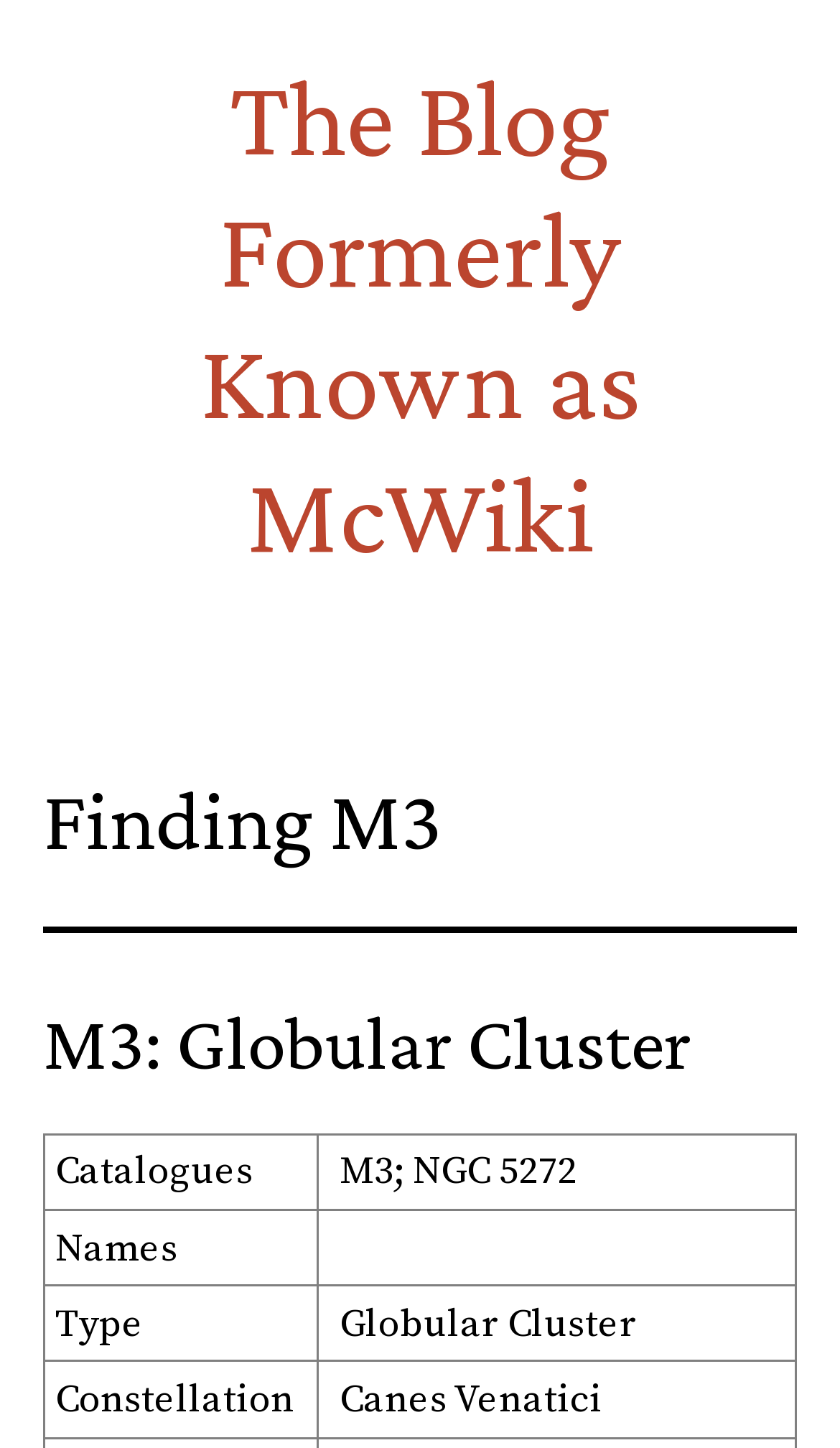What is the name of the blog formerly known as?
Provide a detailed and well-explained answer to the question.

The link 'The Blog Formerly Known as McWiki' at the top of the webpage indicates that the blog was formerly known as McWiki.